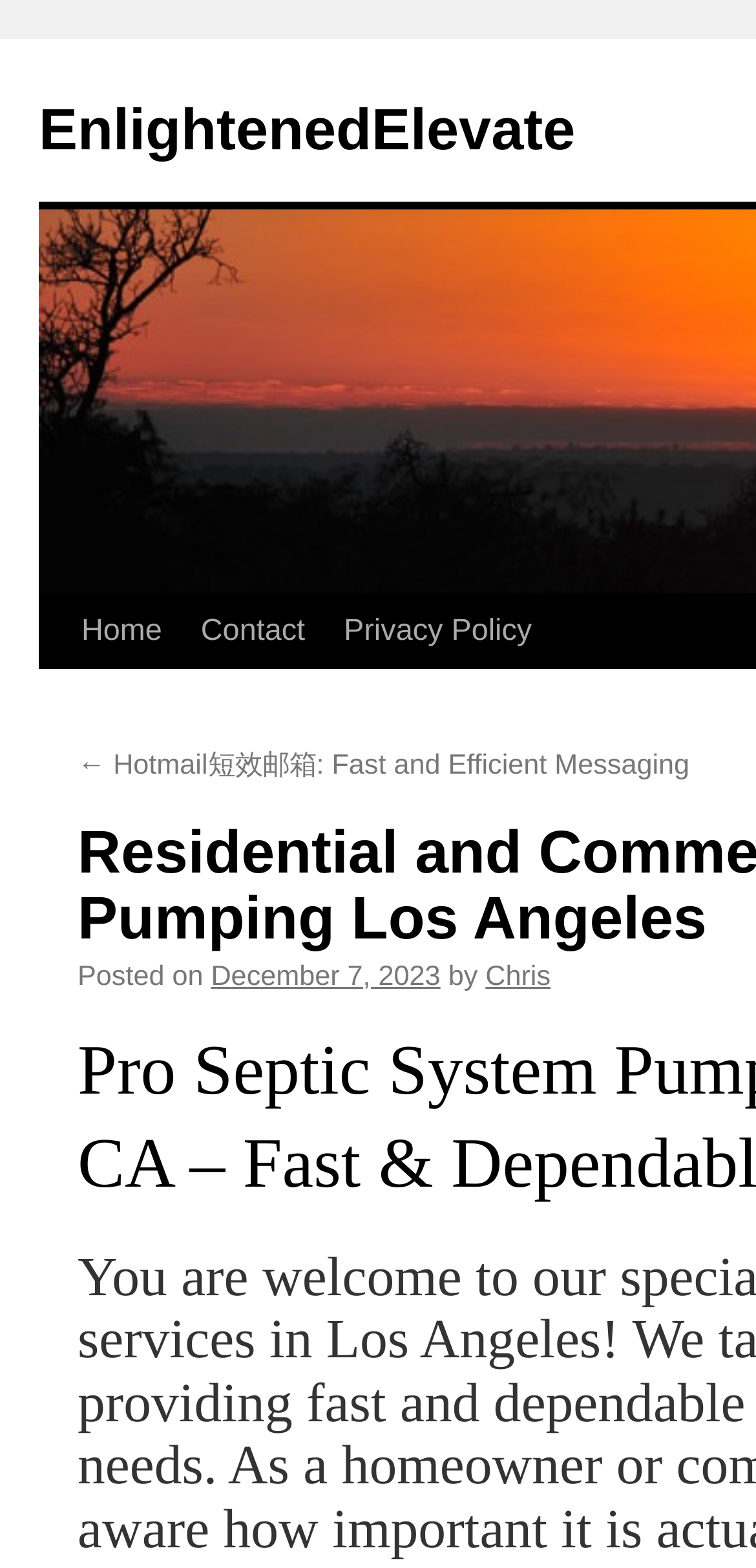Determine the bounding box coordinates for the clickable element to execute this instruction: "read the latest post". Provide the coordinates as four float numbers between 0 and 1, i.e., [left, top, right, bottom].

[0.279, 0.613, 0.583, 0.633]